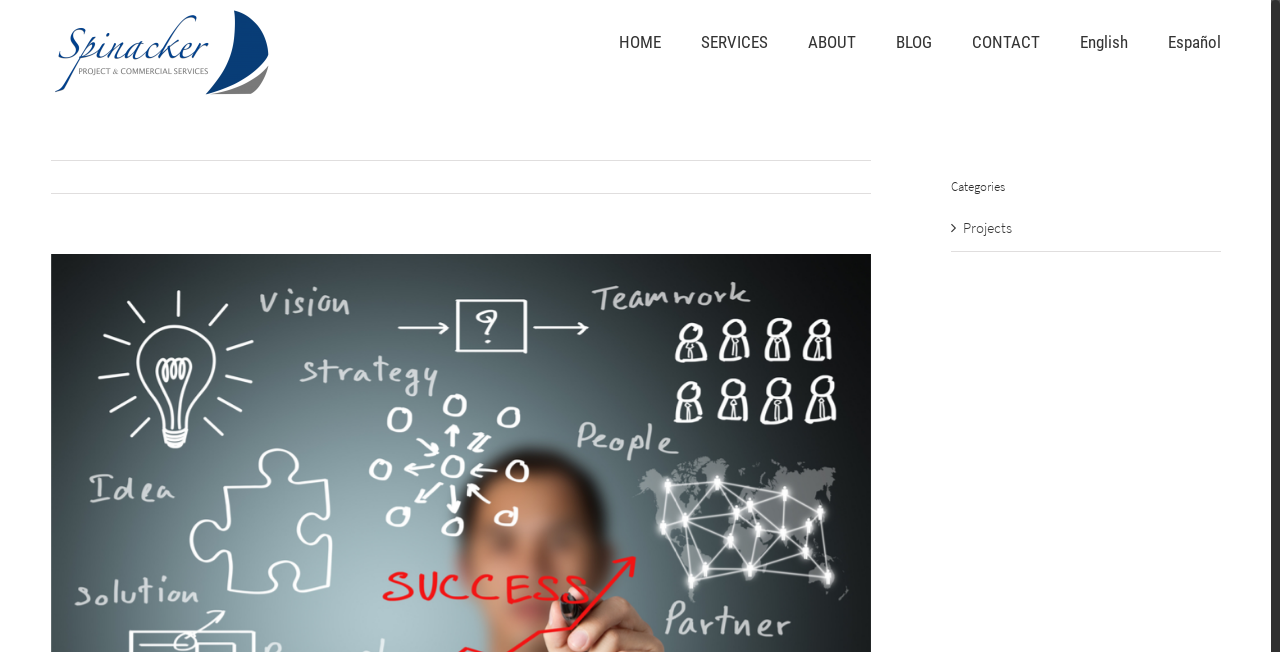Show me the bounding box coordinates of the clickable region to achieve the task as per the instruction: "Click the Spinacker Logo".

[0.039, 0.008, 0.214, 0.153]